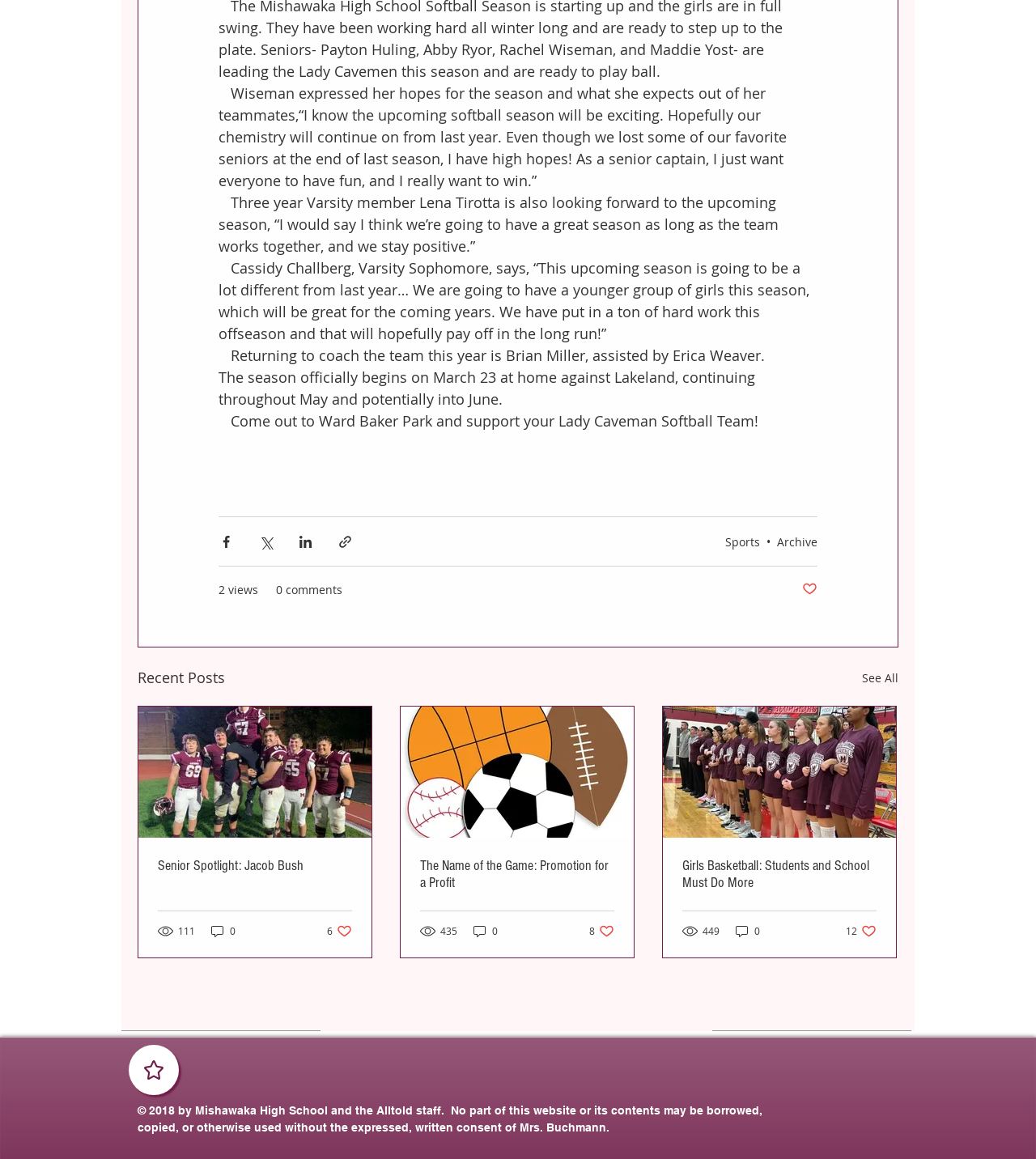Find and provide the bounding box coordinates for the UI element described with: "parent_node: Senior Spotlight: Jacob Bush".

[0.134, 0.61, 0.359, 0.723]